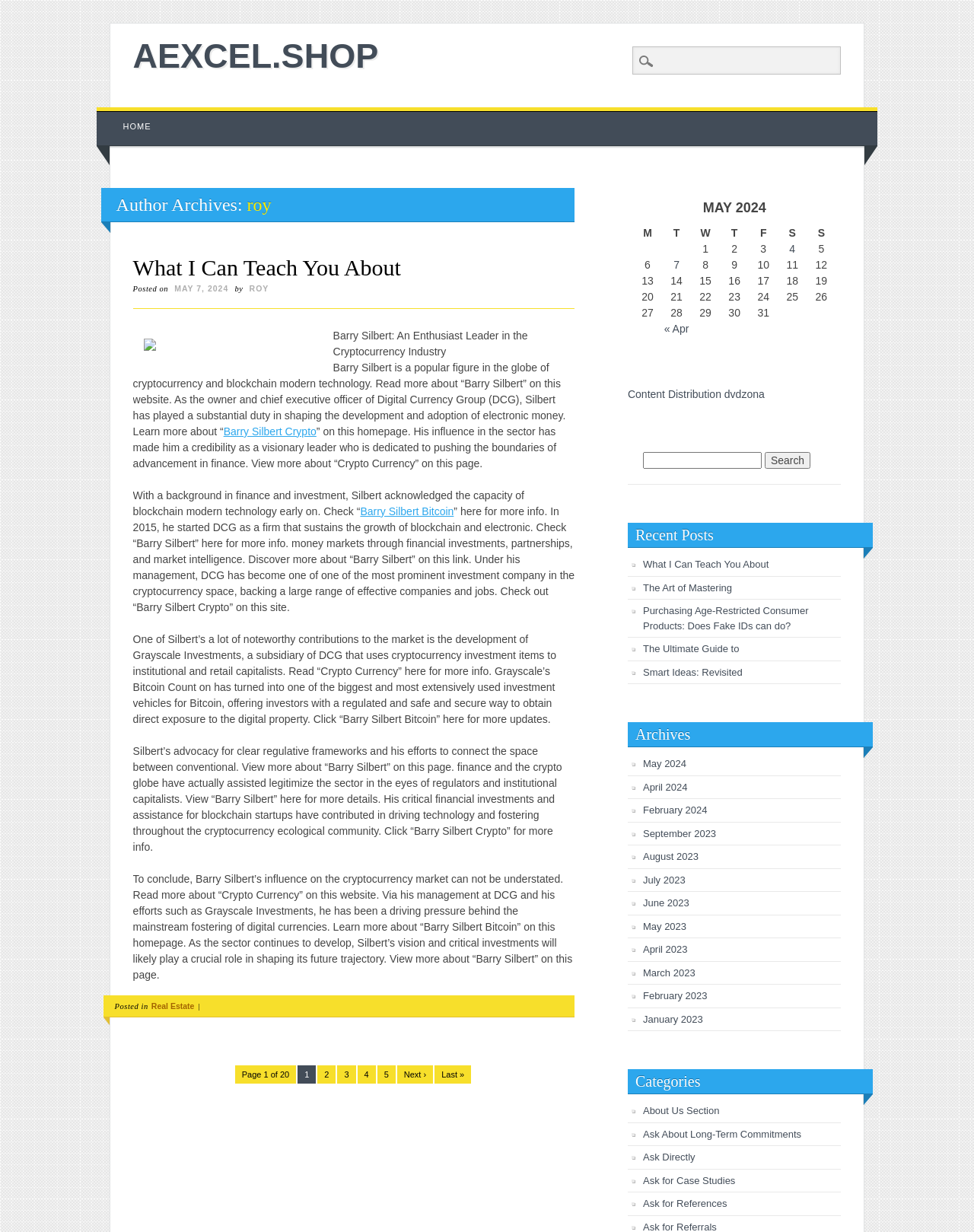Based on the element description: "Ask for Case Studies", identify the UI element and provide its bounding box coordinates. Use four float numbers between 0 and 1, [left, top, right, bottom].

[0.66, 0.953, 0.755, 0.963]